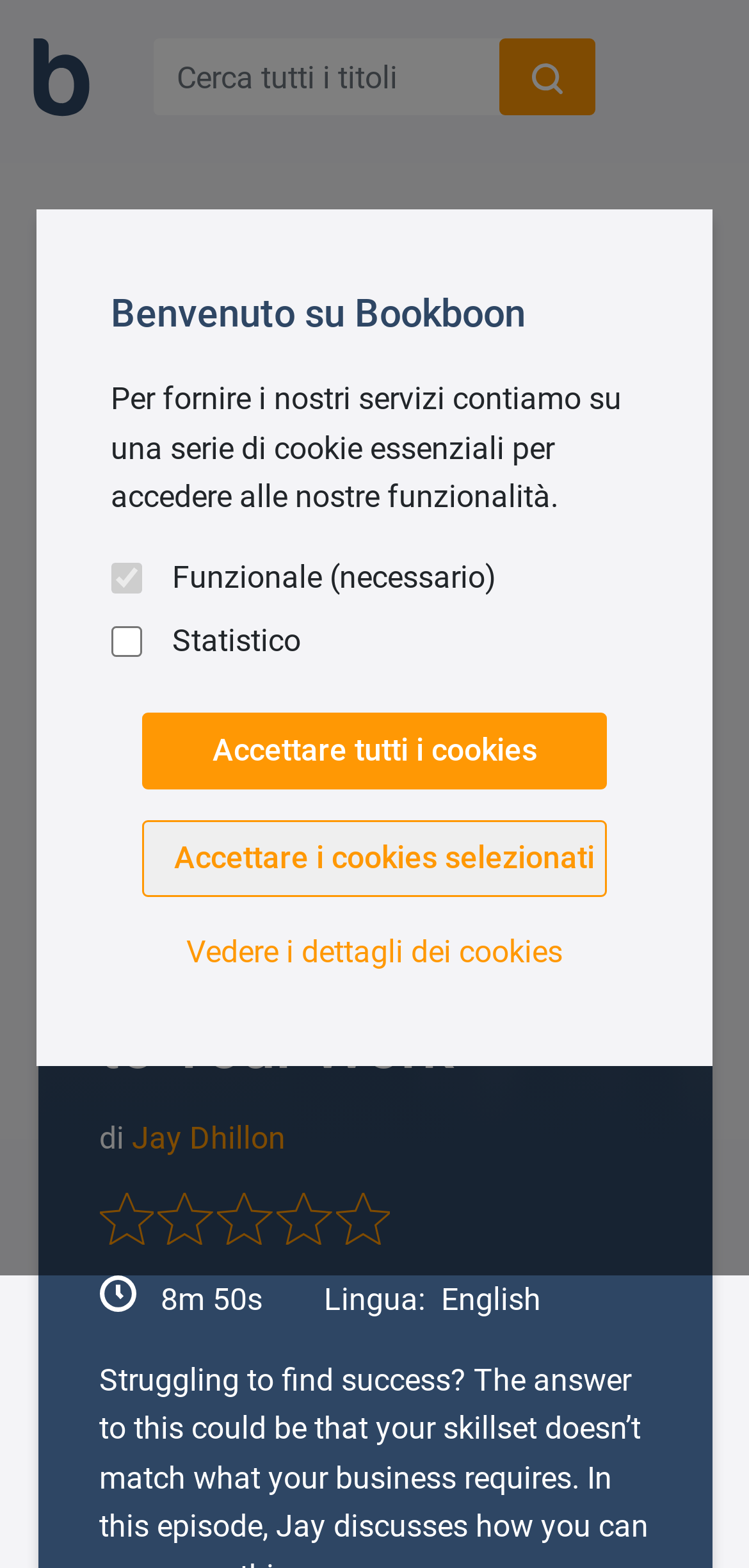Find the bounding box coordinates for the HTML element specified by: "Vedere i dettagli dei cookies".

[0.189, 0.592, 0.811, 0.623]